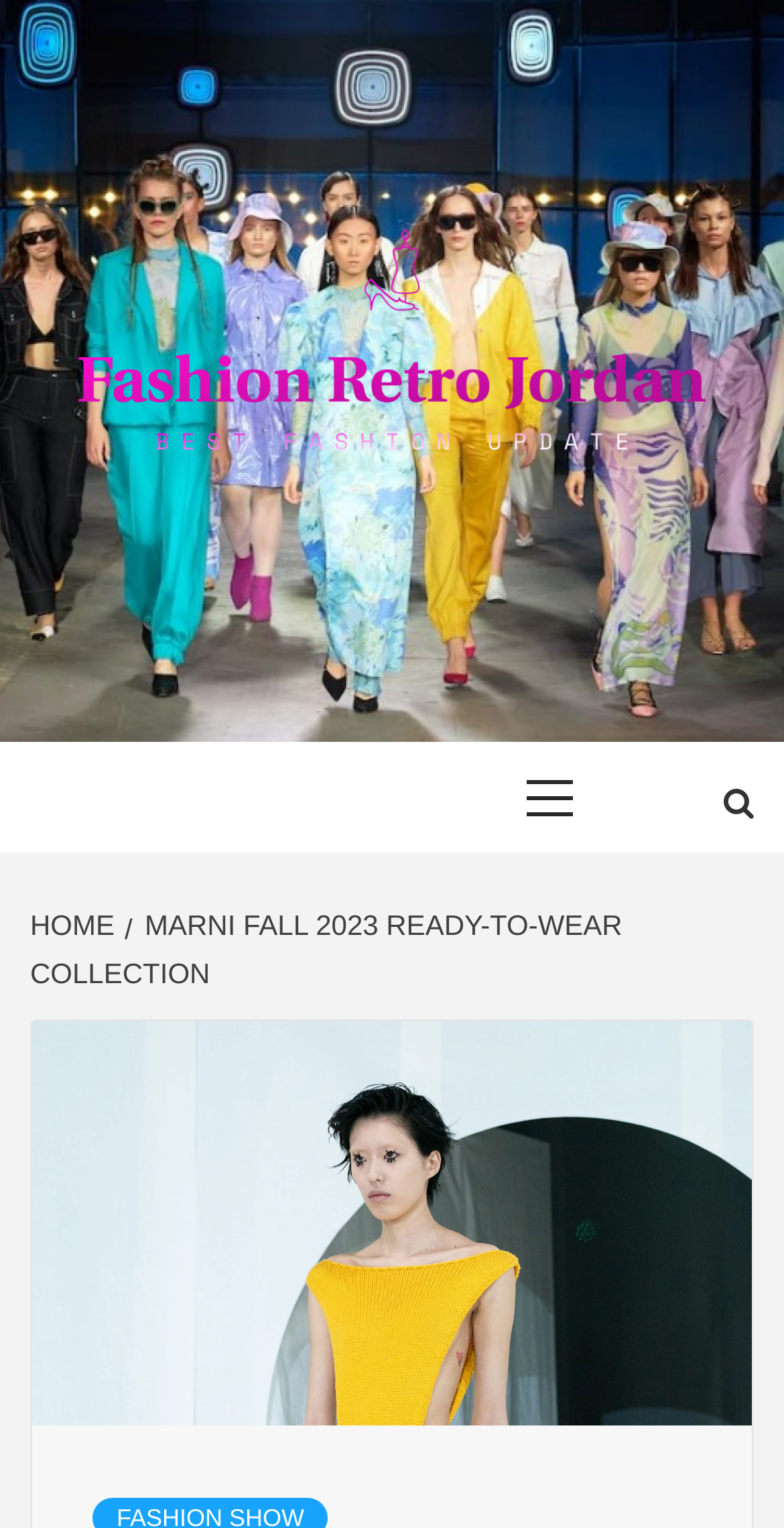What is the purpose of the primary menu?
Please elaborate on the answer to the question with detailed information.

The primary menu is a generic element with a StaticText child element labeled 'Primary Menu', which implies that it is used for navigation. Its position and structure also suggest that it is a menu for navigating the webpage.